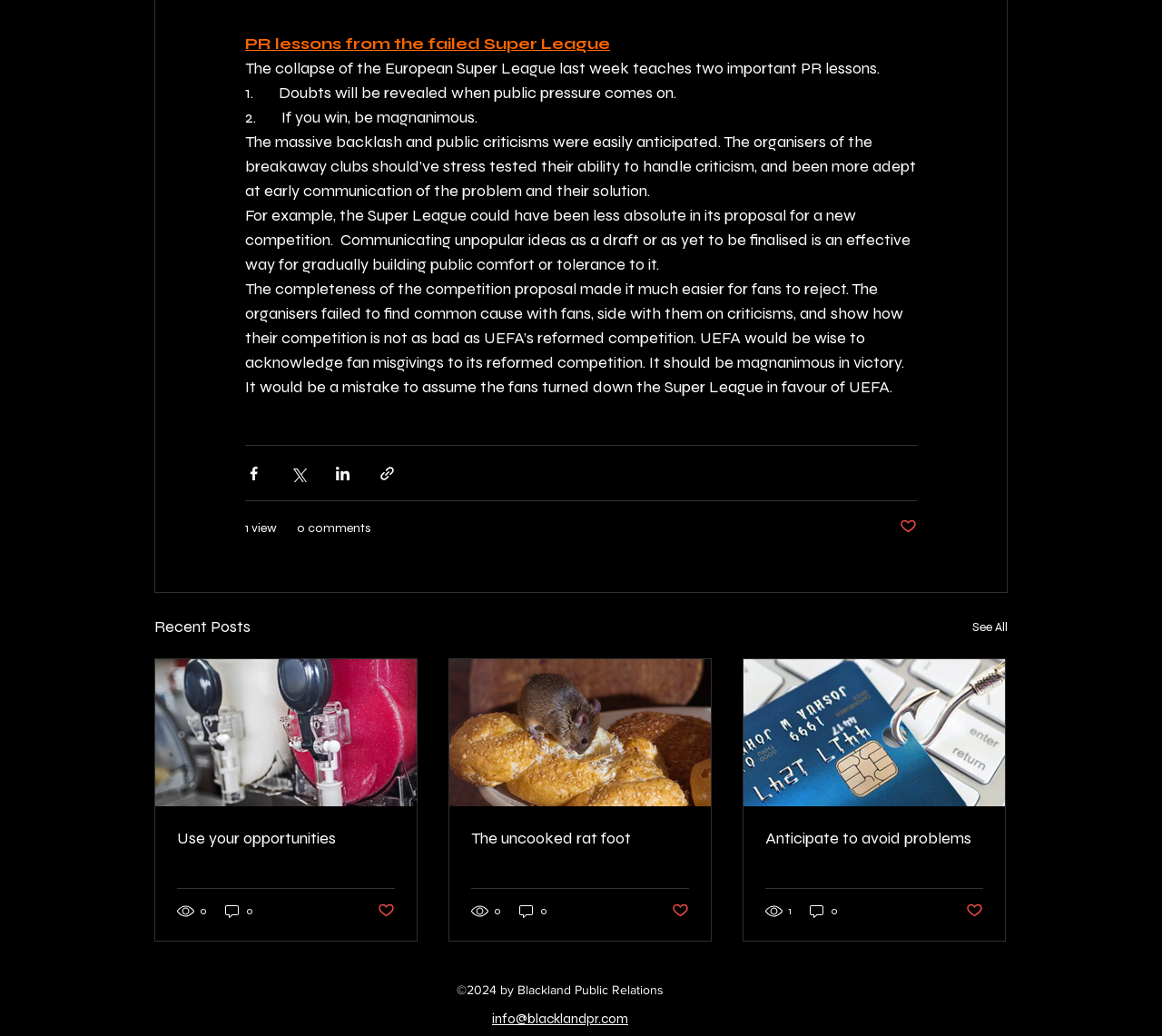Given the description: "1 view", determine the bounding box coordinates of the UI element. The coordinates should be formatted as four float numbers between 0 and 1, [left, top, right, bottom].

[0.211, 0.5, 0.238, 0.518]